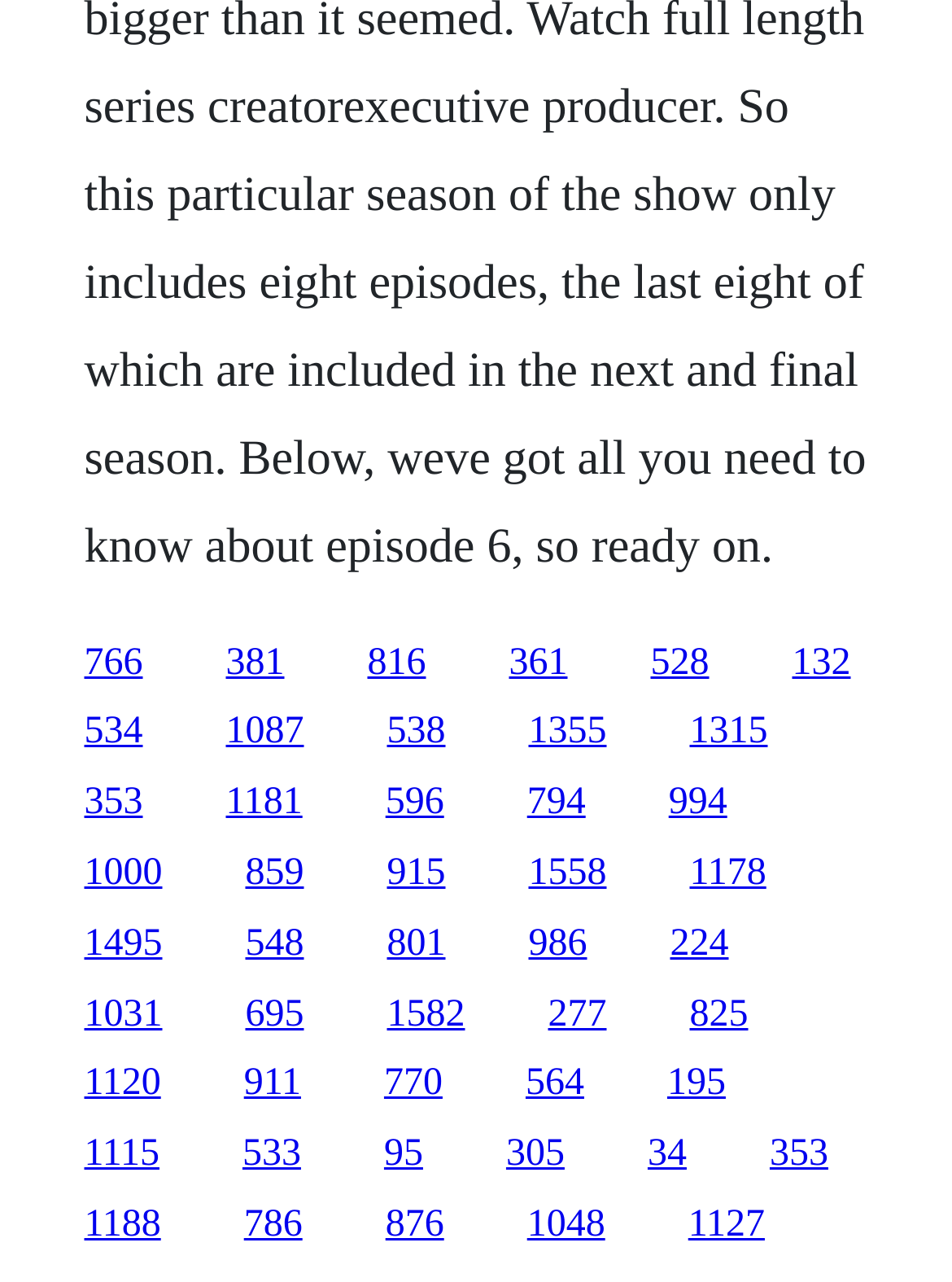Could you specify the bounding box coordinates for the clickable section to complete the following instruction: "click the first link"?

[0.088, 0.5, 0.15, 0.533]